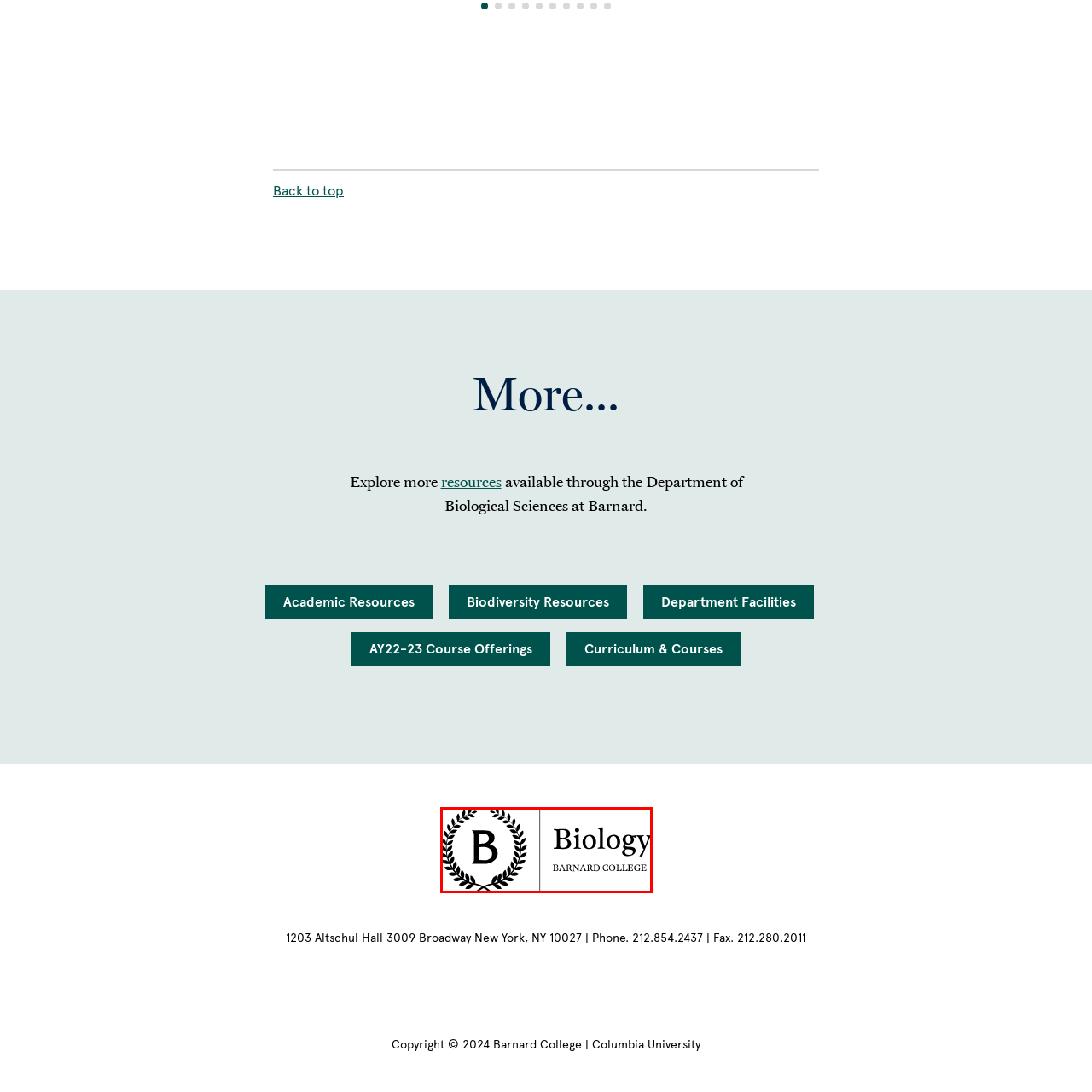Please examine the image within the red bounding box and provide an answer to the following question using a single word or phrase:
What is written to the right of the emblem?

Biology and BARNARD COLLEGE